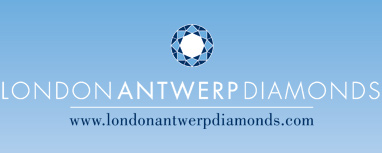What is hinted at by the stylized diamond icon?
Refer to the image and provide a one-word or short phrase answer.

Quality and craftsmanship